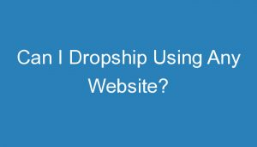Describe every detail you can see in the image.

The image features a prominent blue background with white text that asks, "Can I Dropship Using Any Website?" This question is likely a key topic in an article discussing dropshipping practices and considerations, especially regarding the flexibility and options for choosing online platforms for dropshipping operations. This inquiry suggests a focus on helping entrepreneurs understand the scope of dropshipping and which websites might be suitable for their business needs.